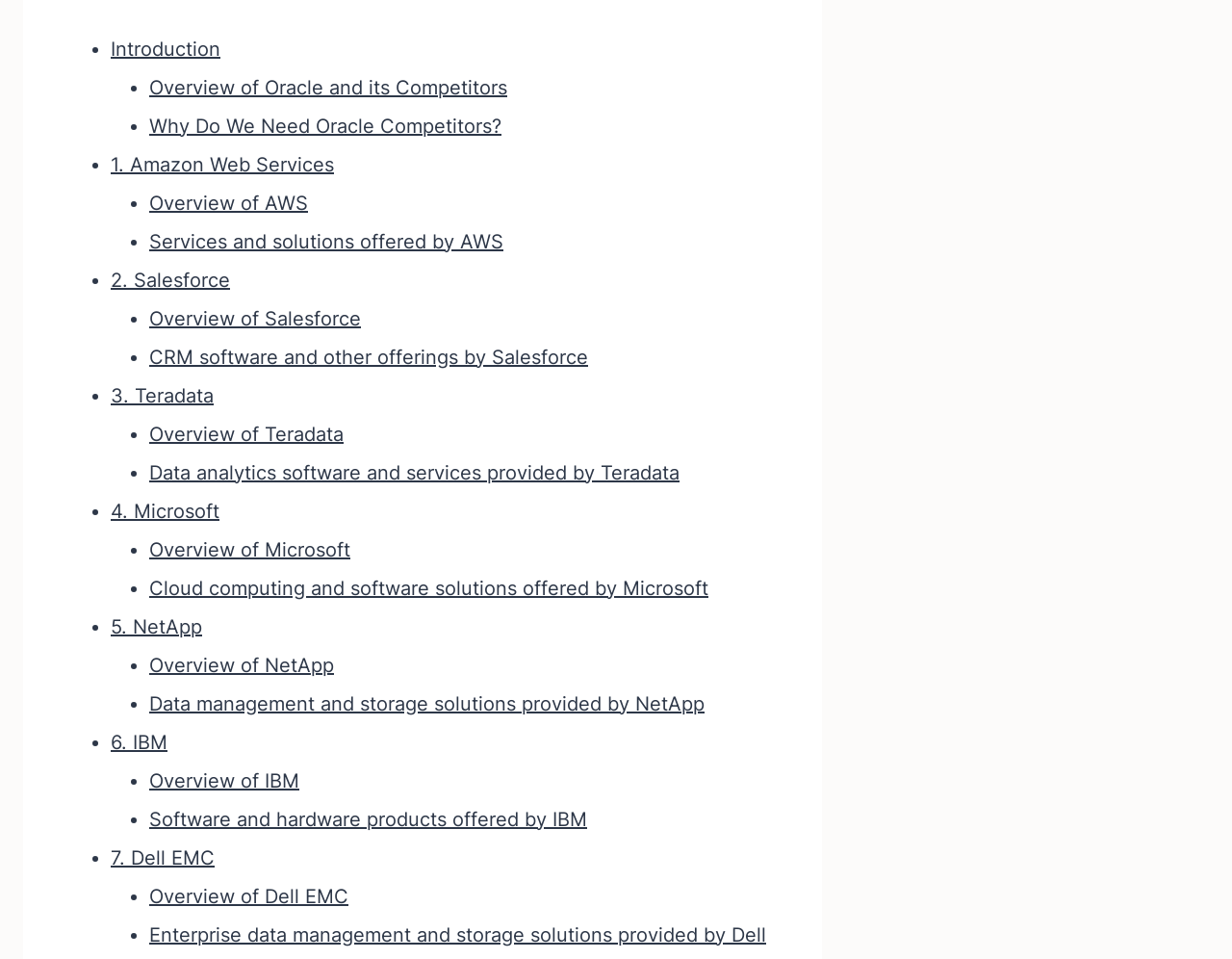Give a short answer using one word or phrase for the question:
What is the last competitor of Oracle mentioned?

Dell EMC